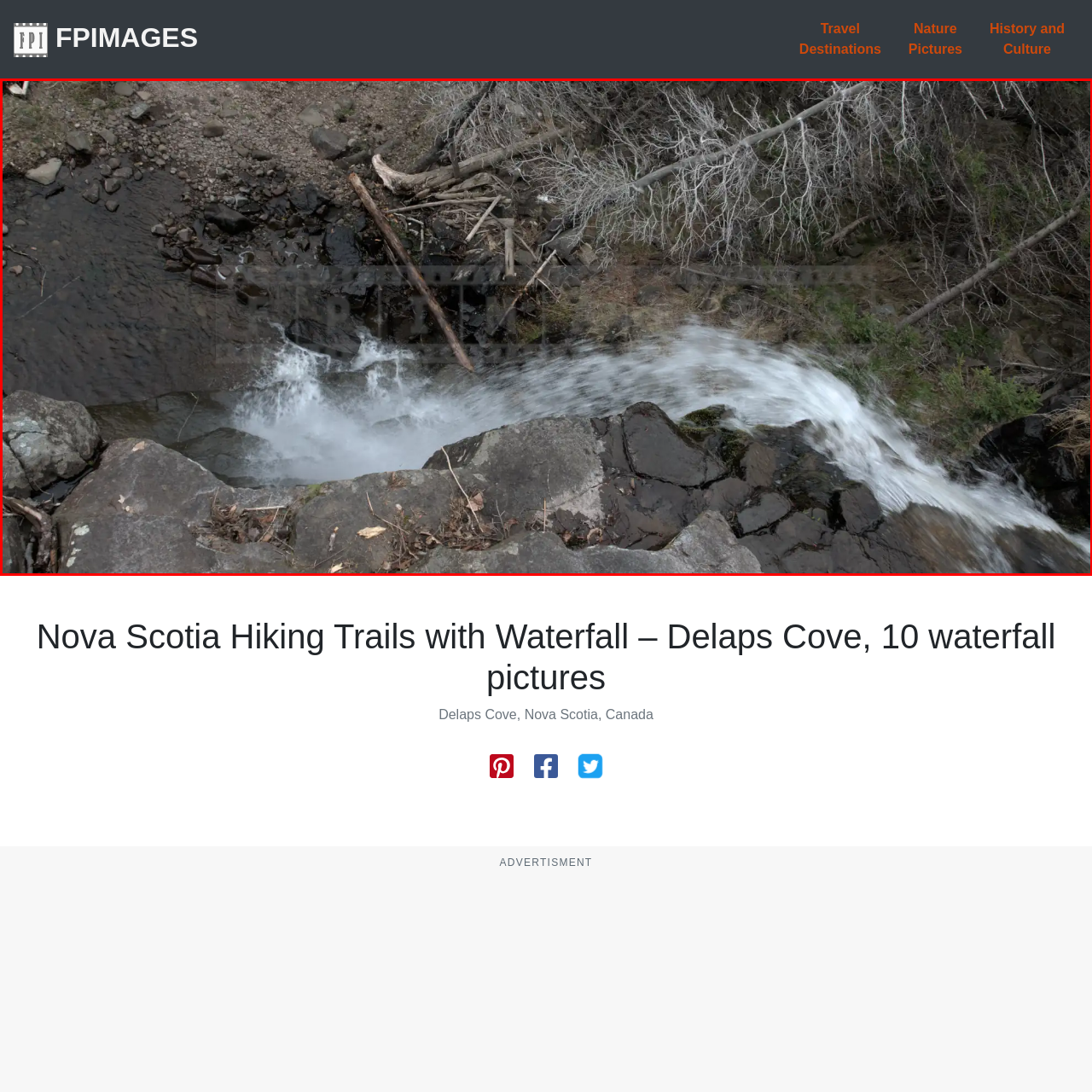Please scrutinize the portion of the image inside the purple boundary and provide an elaborate answer to the question below, relying on the visual elements: 
What creates a serene atmosphere in the image?

The caption explains that the mixture of textures from the water, stones, and dried foliage creates a serene, yet dynamic atmosphere, inviting viewers to appreciate the tranquility and rugged charm of this breathtaking hiking destination. Therefore, the correct answer is the mixture of textures.